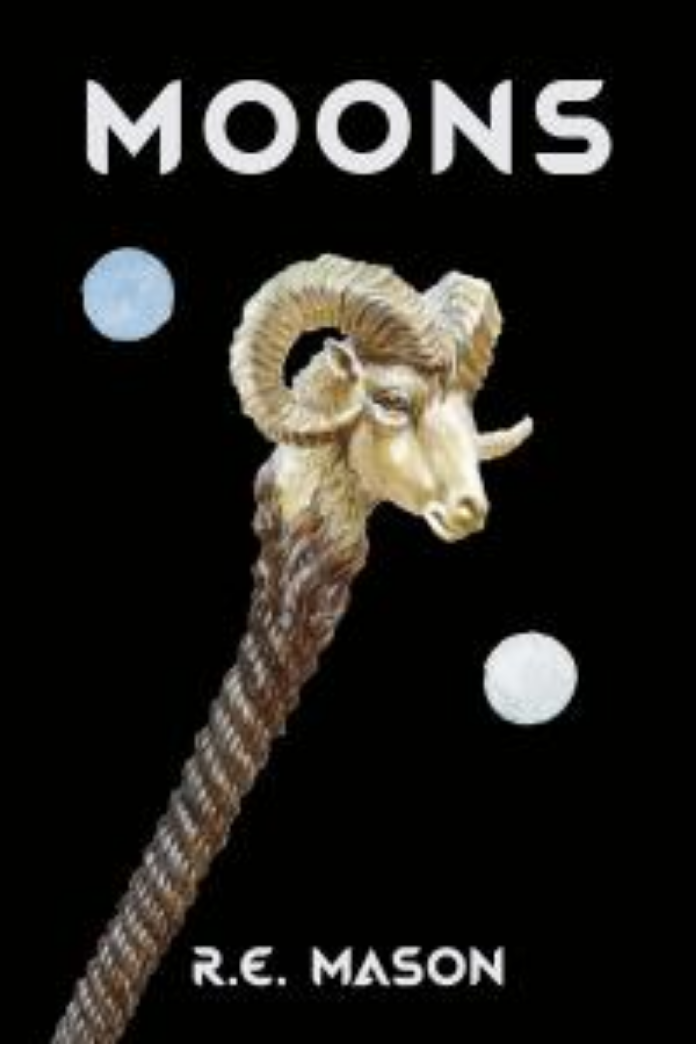Where is the author's name located?
Look at the image and respond with a one-word or short-phrase answer.

At the bottom